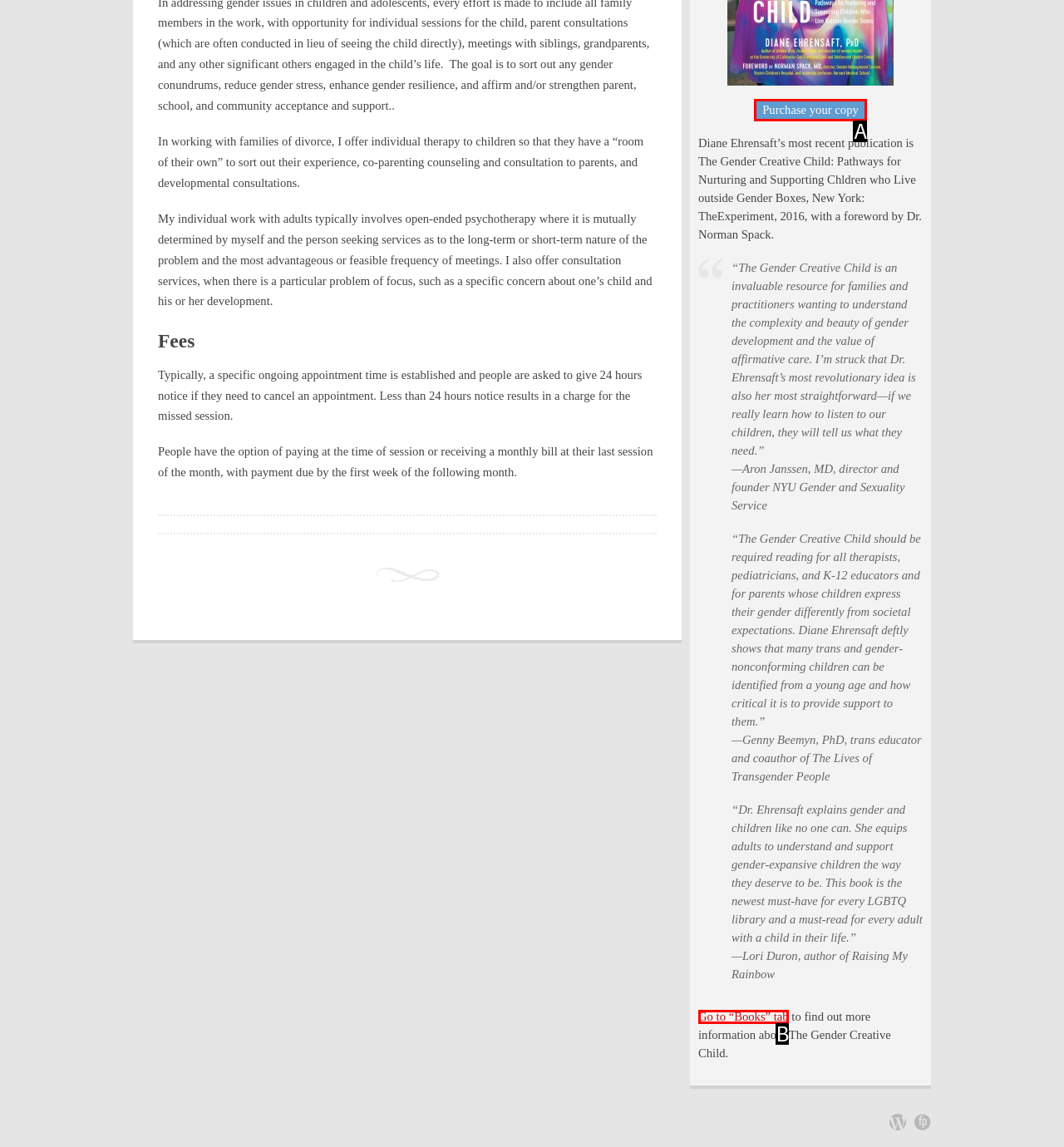Identify the letter that best matches this UI element description: Go to “Books” tab
Answer with the letter from the given options.

B